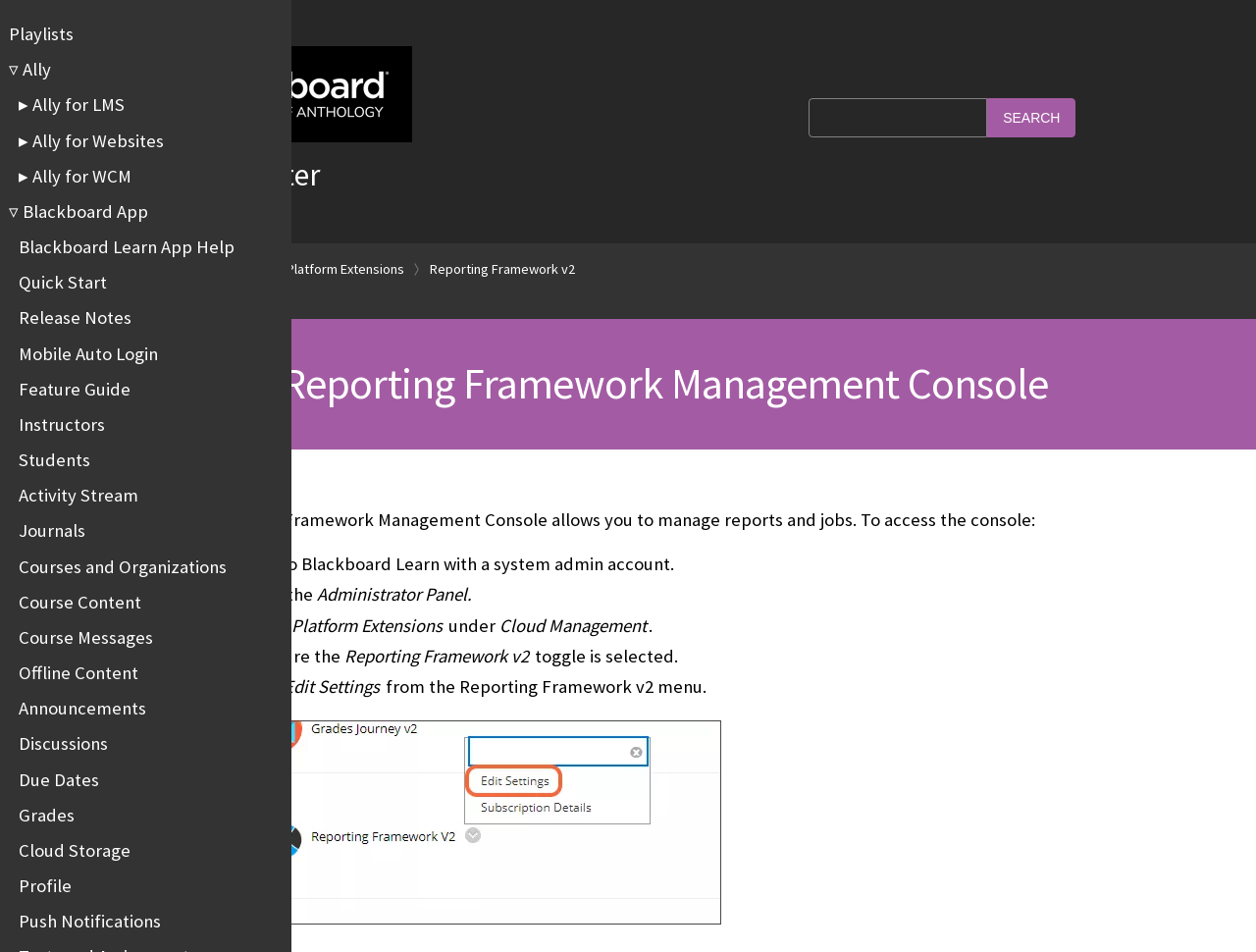Locate the bounding box coordinates of the clickable region to complete the following instruction: "Read the blog post about IK Multimedia AmpliTube Nu-Tron III."

None